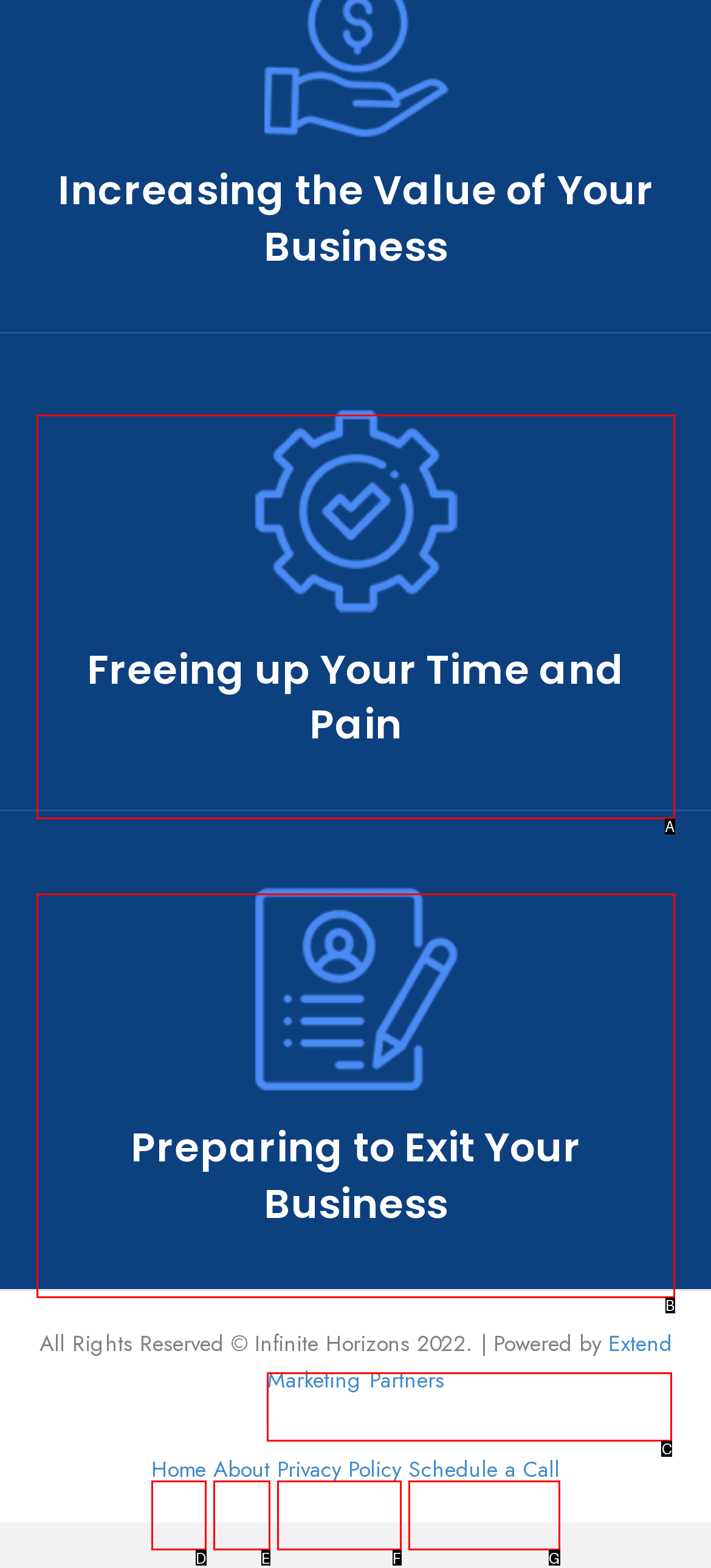Determine the HTML element that best aligns with the description: Schedule a Call
Answer with the appropriate letter from the listed options.

G